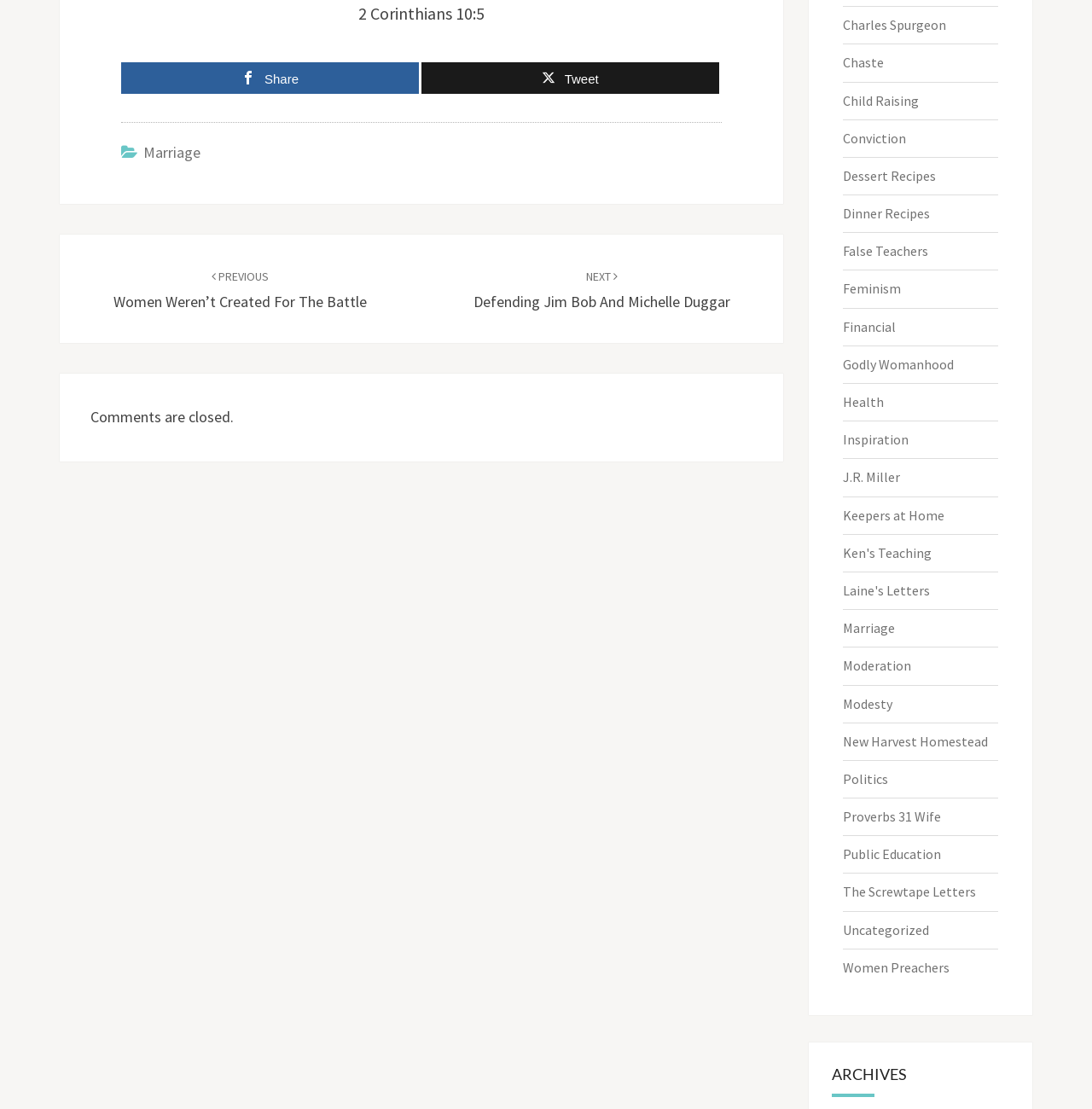Specify the bounding box coordinates of the area to click in order to execute this command: 'Read the previous post'. The coordinates should consist of four float numbers ranging from 0 to 1, and should be formatted as [left, top, right, bottom].

[0.104, 0.239, 0.336, 0.281]